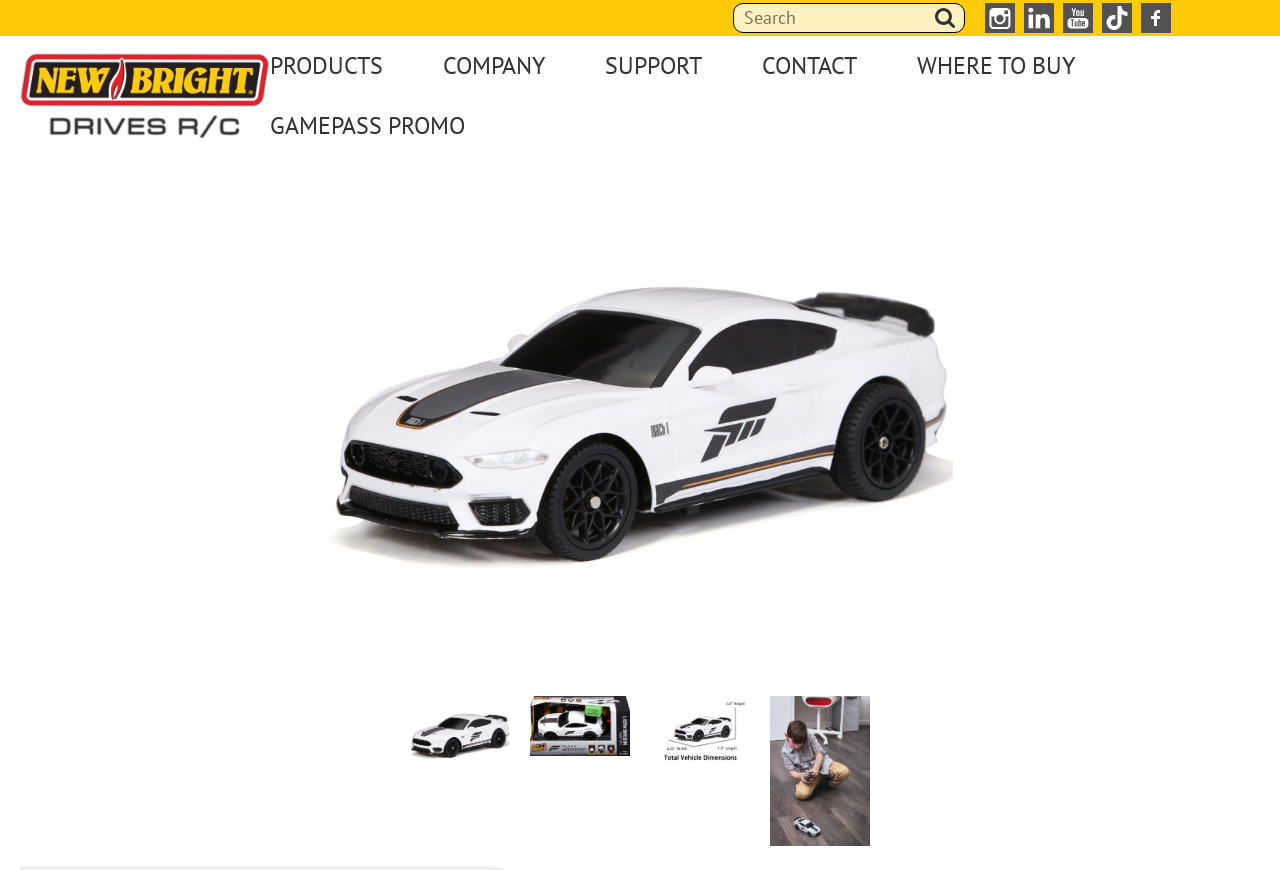How many images are there in the featured gallery?
Offer a detailed and exhaustive answer to the question.

I looked at the featured gallery section, which is located below the main product image. I counted the number of images in the gallery and found 4 images, each with a link and a descriptive text.